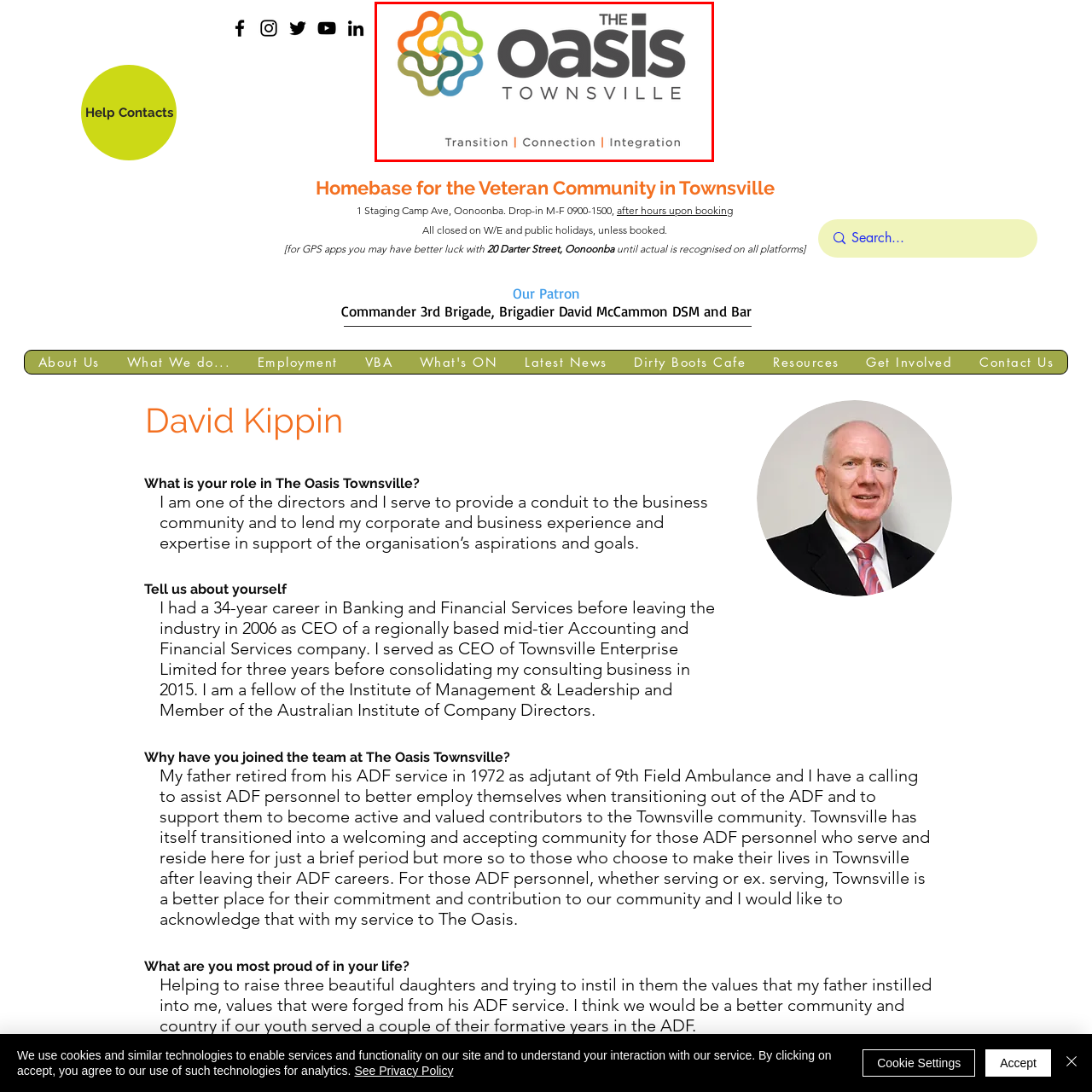Detail the scene within the red-bordered box in the image, including all relevant features and actions.

The image features the logo of "The Oasis Townsville," encapsulating its mission and identity. The design incorporates a vibrant, interlocking pattern in orange, green, and blue, symbolizing connection and community. Below the logo, the name "The Oasis" is prominently displayed in bold, modern typography, followed by "TOWNVILLE" in a slightly smaller font, indicating the organization’s location. Beneath the name, three key terms—"Transition," "Connection," and "Integration"—are highlighted, representing the core values and objectives of The Oasis in supporting the veteran community in Townsville. This logo visually conveys a sense of support and unity, reflecting the organization's aim to facilitate meaningful connections and integration for those transitioning out of military service.